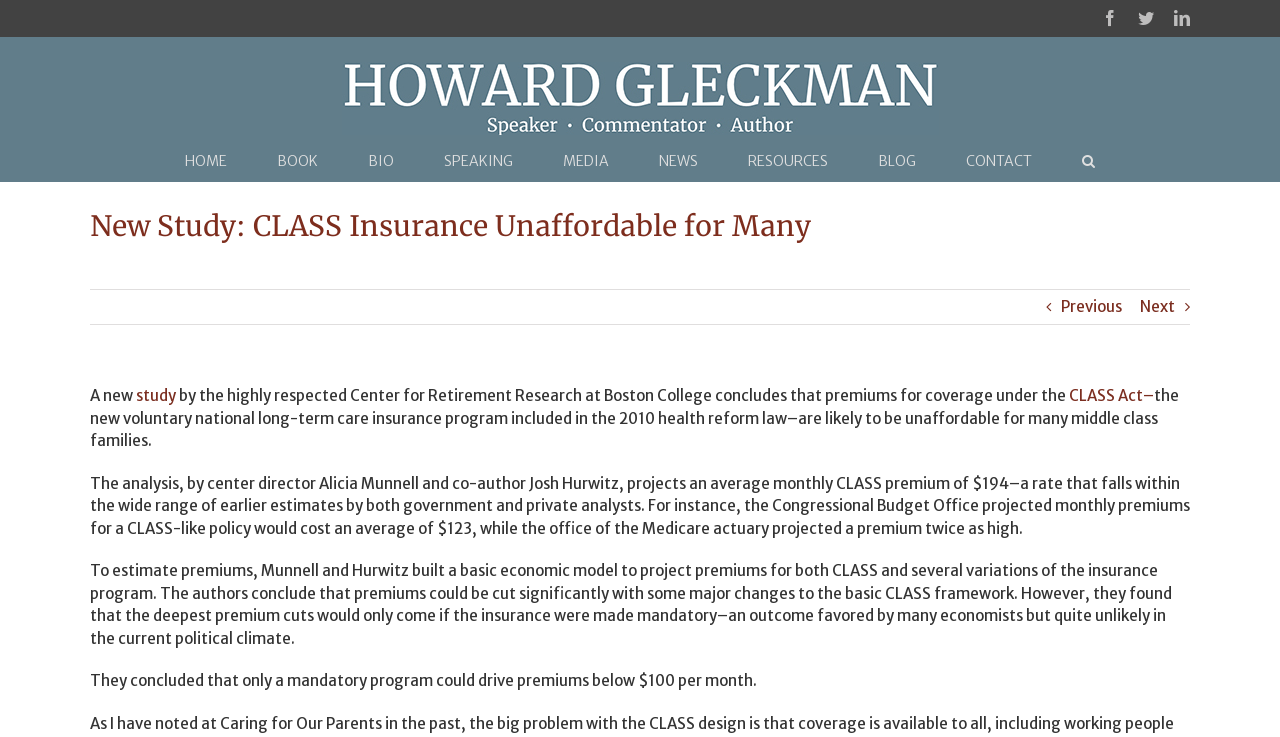Locate the bounding box coordinates of the element that should be clicked to execute the following instruction: "Search for something".

[0.845, 0.191, 0.855, 0.246]